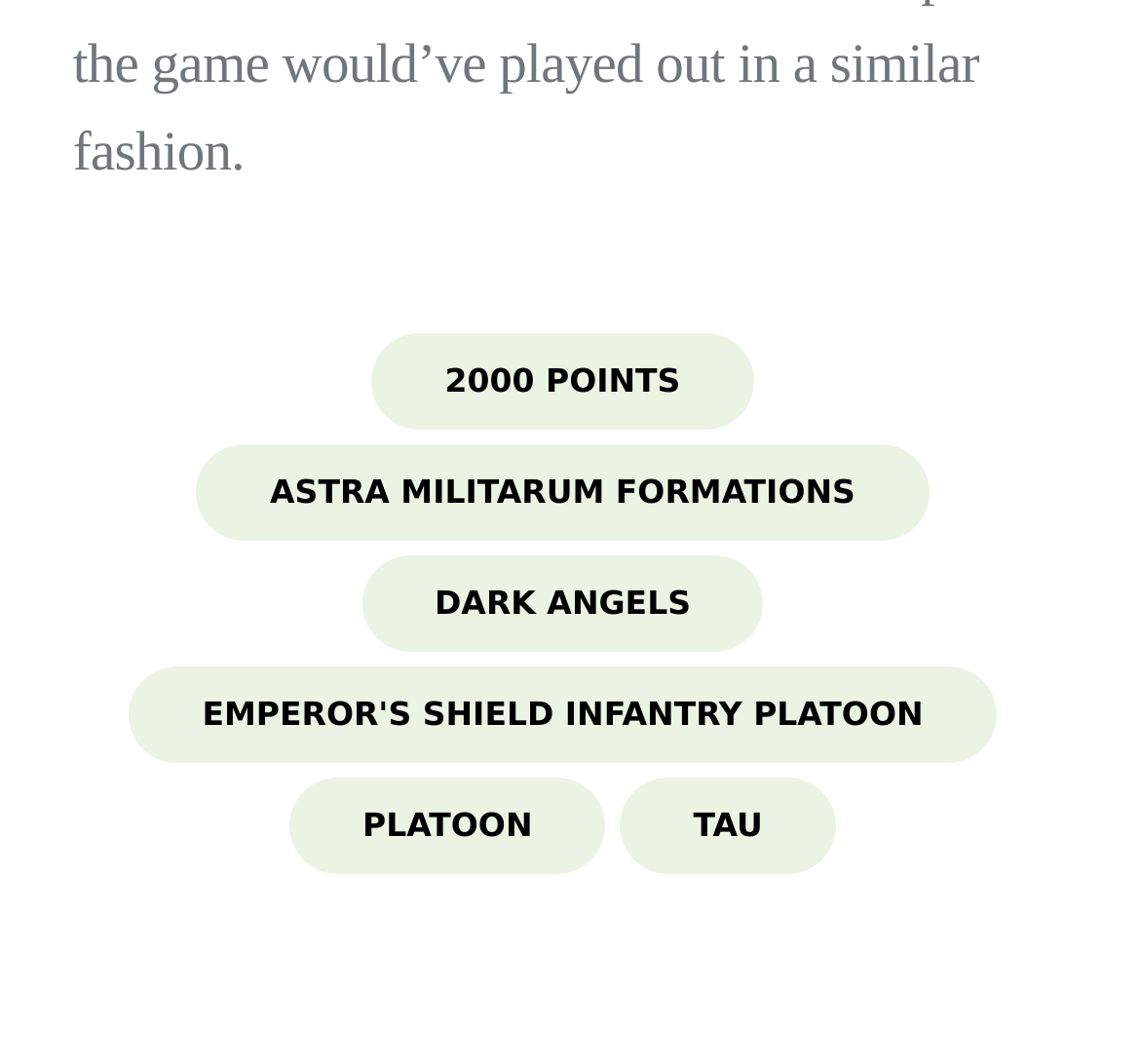Please find the bounding box for the UI component described as follows: "dark angels".

[0.317, 0.522, 0.67, 0.613]